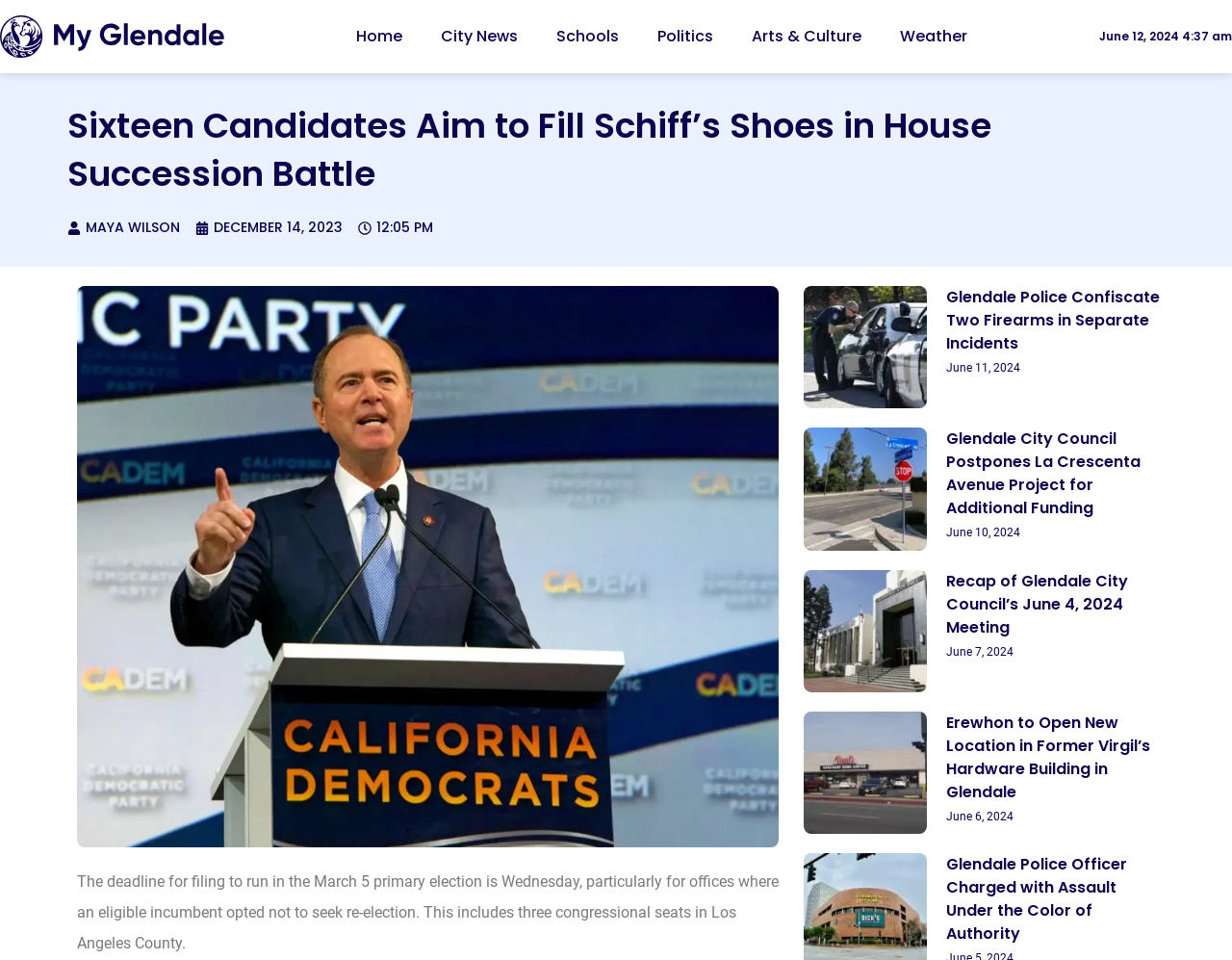Offer a thorough description of the webpage.

This webpage appears to be a news website, specifically focused on local news in Glendale. At the top, there is a navigation menu with seven links: "Home", "City News", "Schools", "Politics", "Arts & Culture", and "Weather". Below the navigation menu, there is a heading displaying the current date and time, "June 12, 2024 4:37 am".

The main content of the webpage is divided into several sections. The first section has a heading "Sixteen Candidates Aim to Fill Schiff’s Shoes in House Succession Battle" and contains a brief article about the deadline for filing to run in the March 5 primary election.

Below this section, there are several news articles, each with a title, a brief summary, and an image. The articles are arranged in a vertical column, with the most recent article at the top. Each article has a timestamp indicating when it was published. The articles cover a range of topics, including local politics, crime, and community events.

There are six news articles in total, each with a similar layout and design. The articles are spaced evenly apart, with a clear separation between each one. The images accompanying each article are positioned to the left of the text, and are roughly the same size.